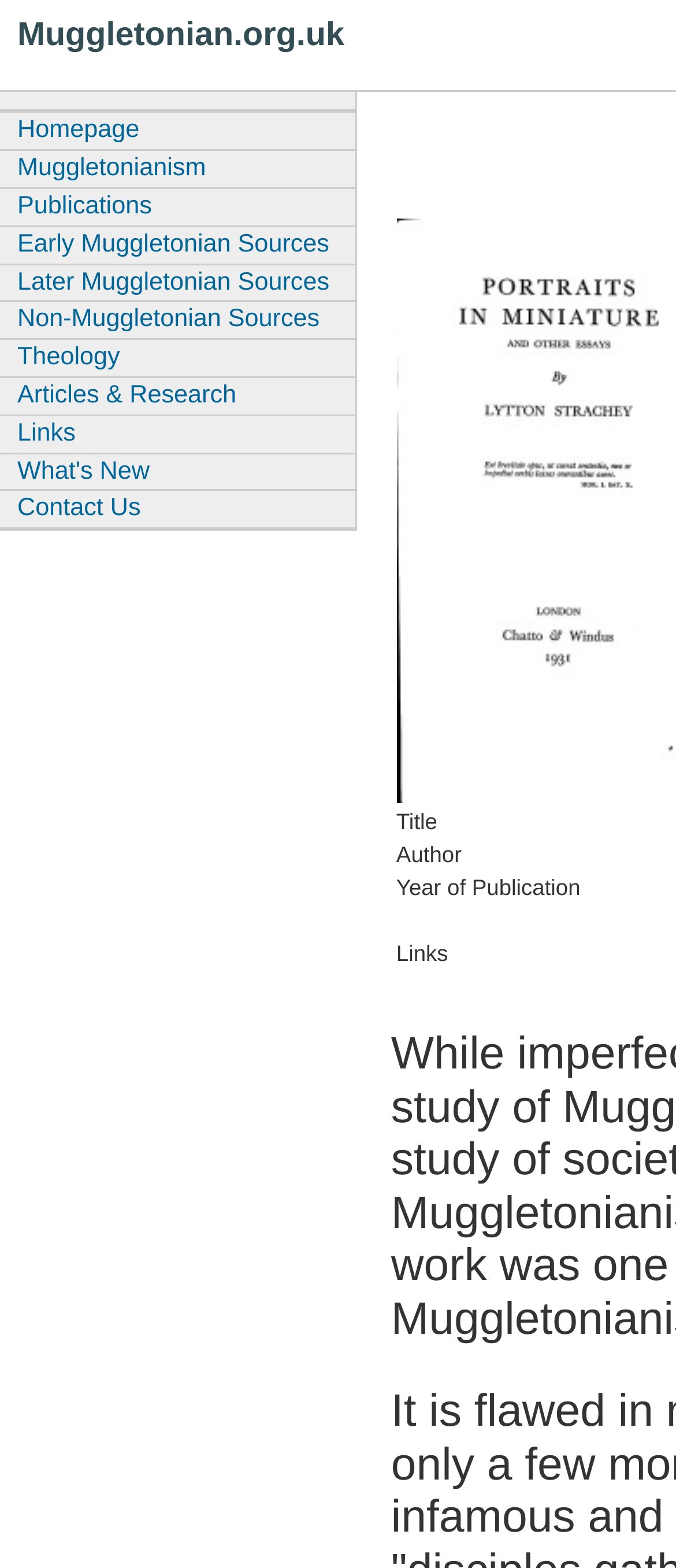What is the second link on the top of the webpage?
Answer with a single word or short phrase according to what you see in the image.

Muggletonianism